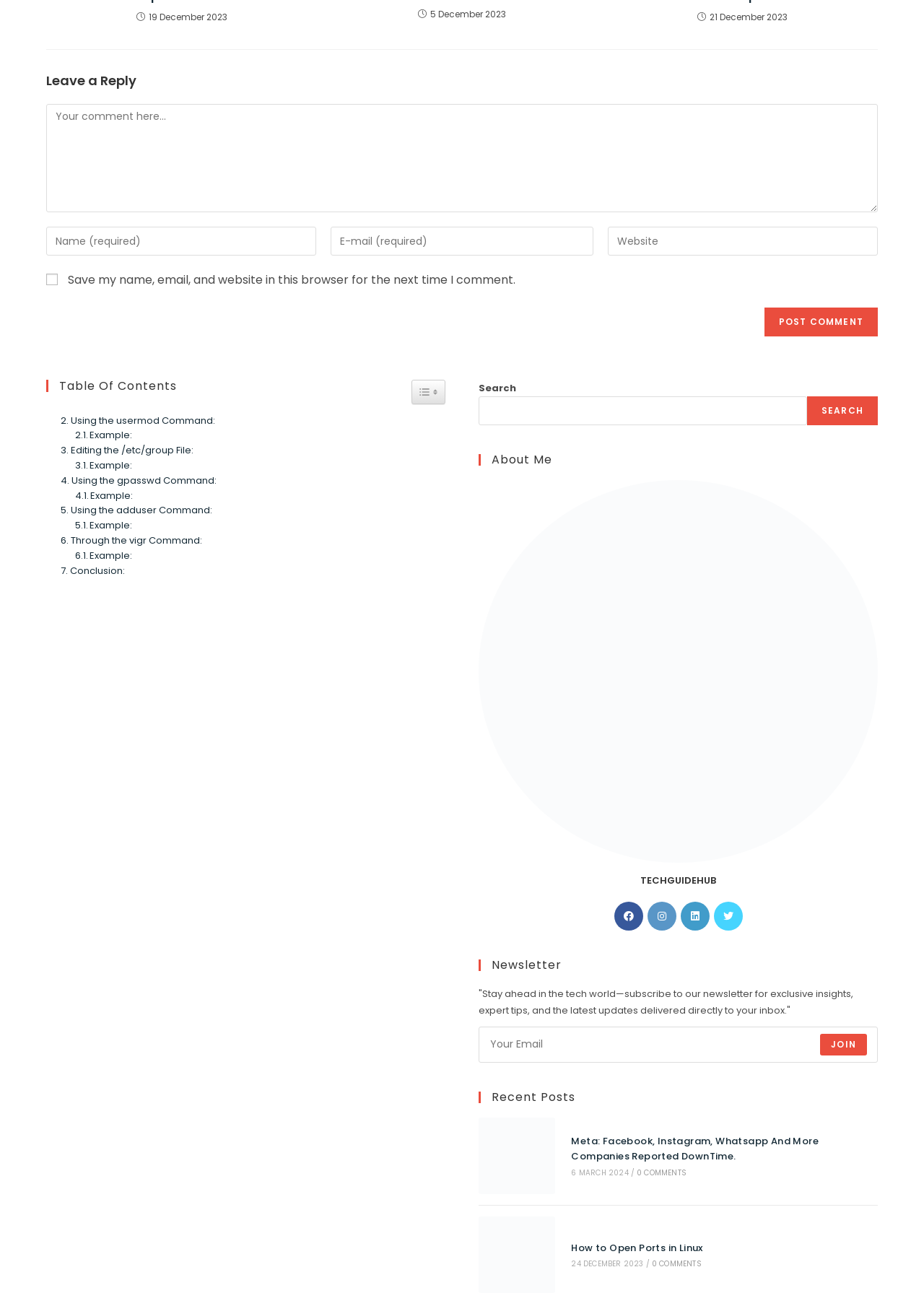With reference to the screenshot, provide a detailed response to the question below:
How many links are in the 'Table Of Contents Widget Easy TOC toggle icon' section?

The 'Table Of Contents Widget Easy TOC toggle icon' section contains 6 links, which are 'Widget Easy TOC toggle icon', 'Using groupadd Command to Create Group in Linux:', 'Example:', 'Using the usermod Command:', 'Example:', and 'Editing the /etc/group File:'.